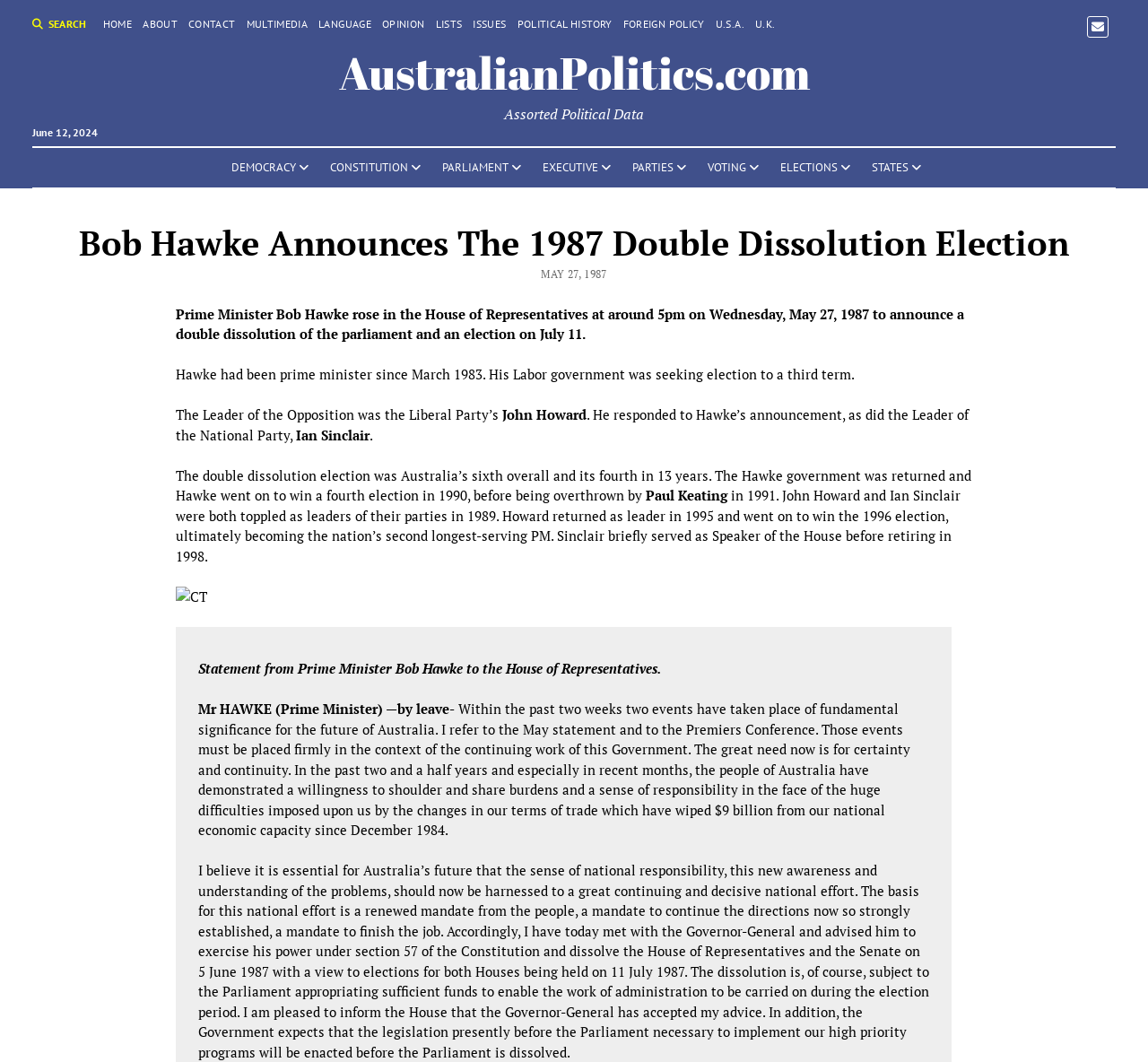Identify the bounding box coordinates of the section that should be clicked to achieve the task described: "Search on the website".

[0.028, 0.015, 0.076, 0.03]